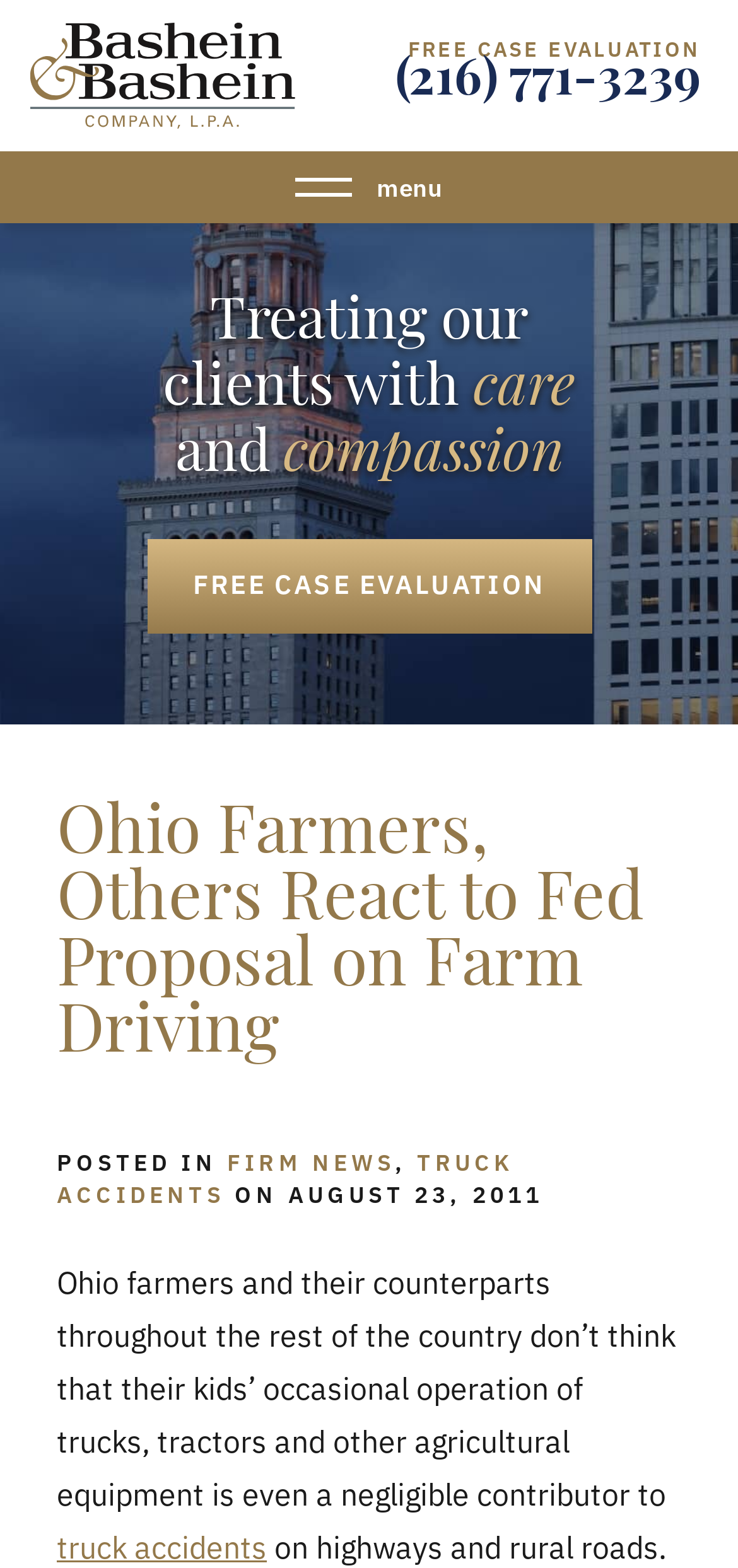Highlight the bounding box coordinates of the region I should click on to meet the following instruction: "Call the phone number".

[0.536, 0.041, 0.949, 0.076]